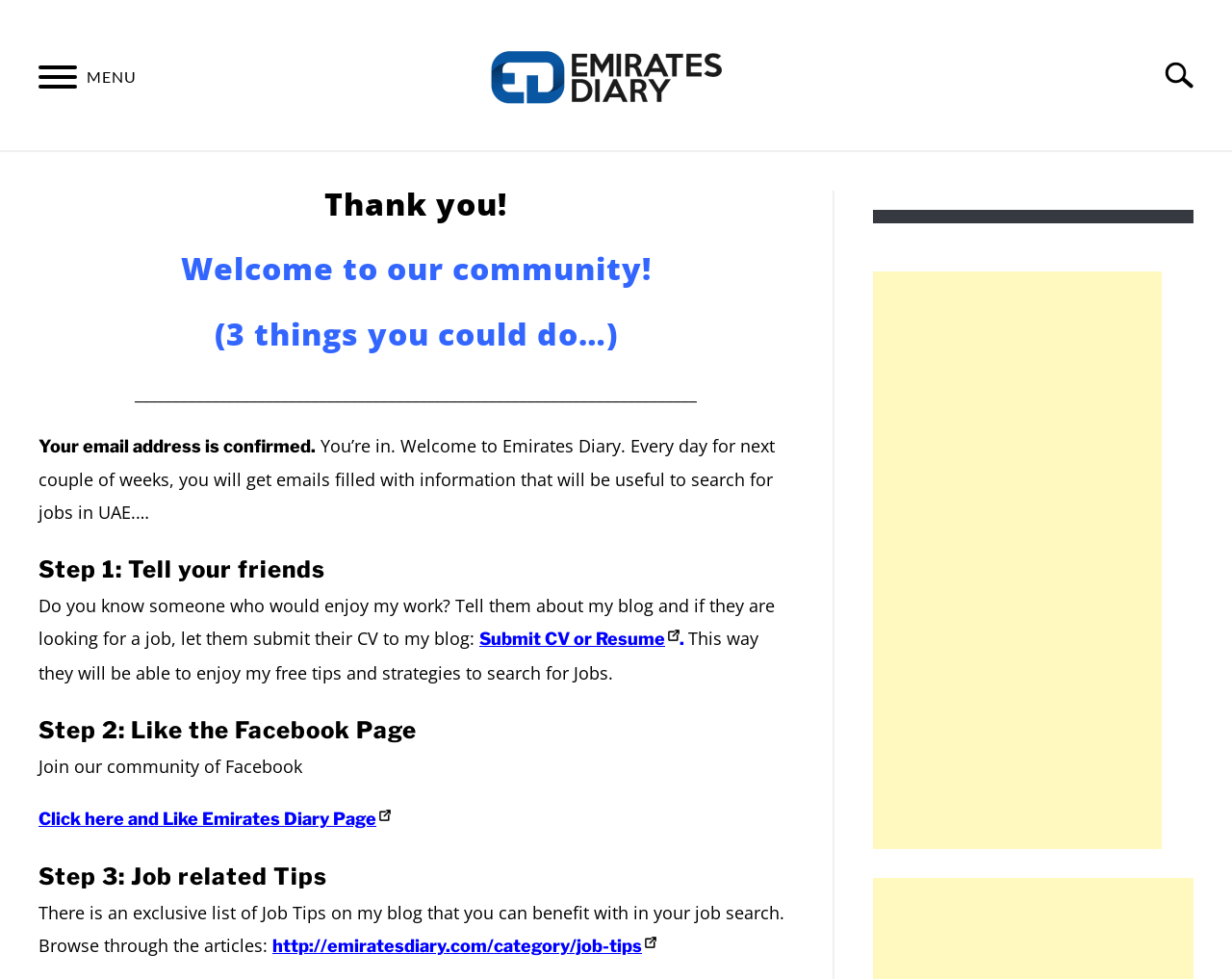Please answer the following question using a single word or phrase: 
What is the category of articles on the blog?

Job Tips